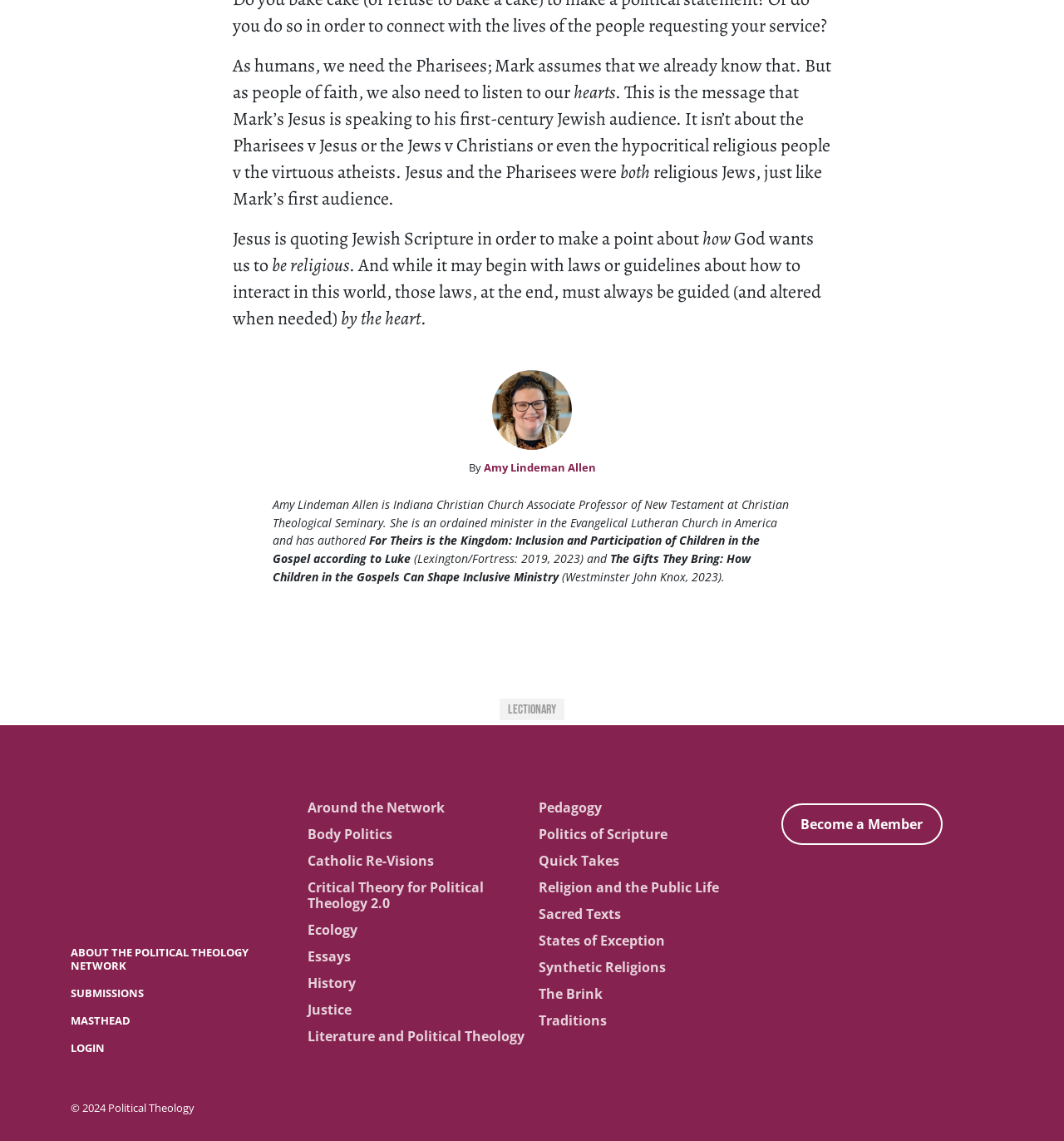Pinpoint the bounding box coordinates for the area that should be clicked to perform the following instruction: "Explore the Around the Network section".

[0.289, 0.7, 0.418, 0.716]